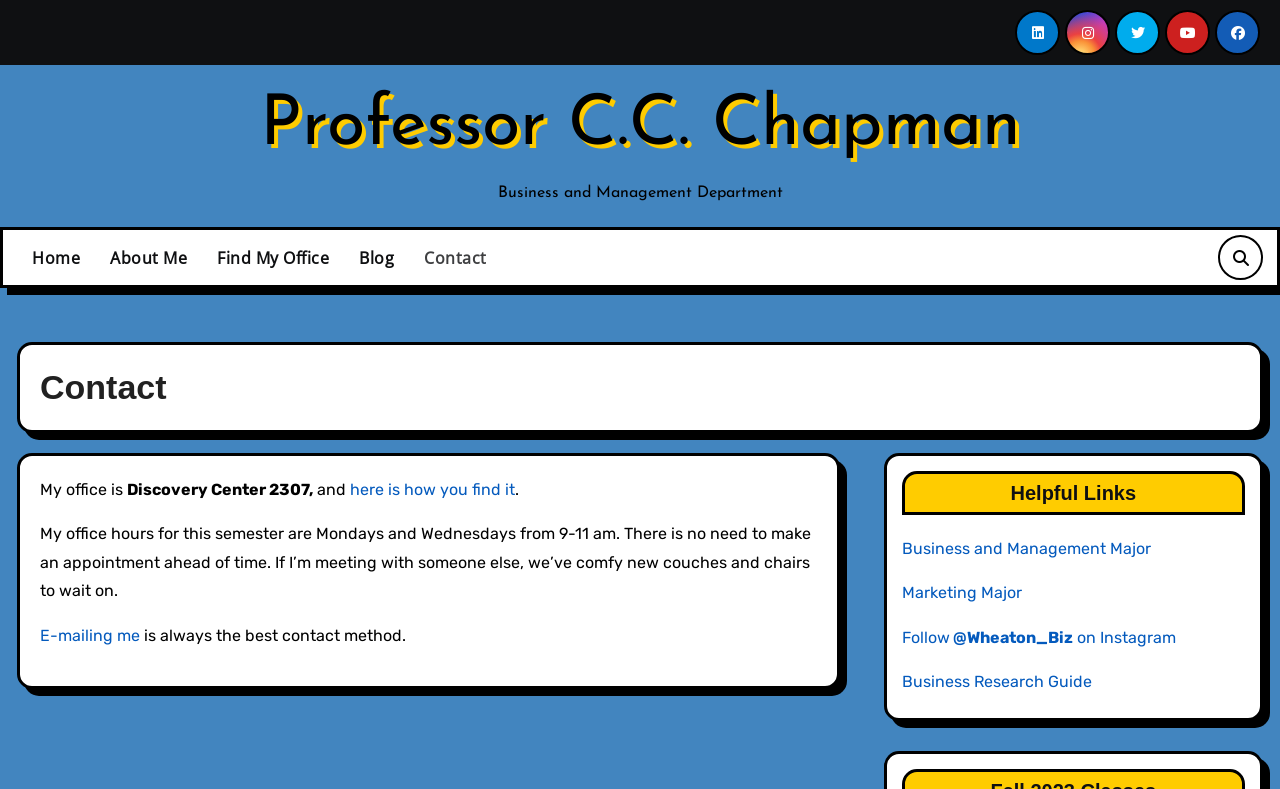What are the professor's office hours?
Please provide a single word or phrase based on the screenshot.

Mondays and Wednesdays from 9-11 am